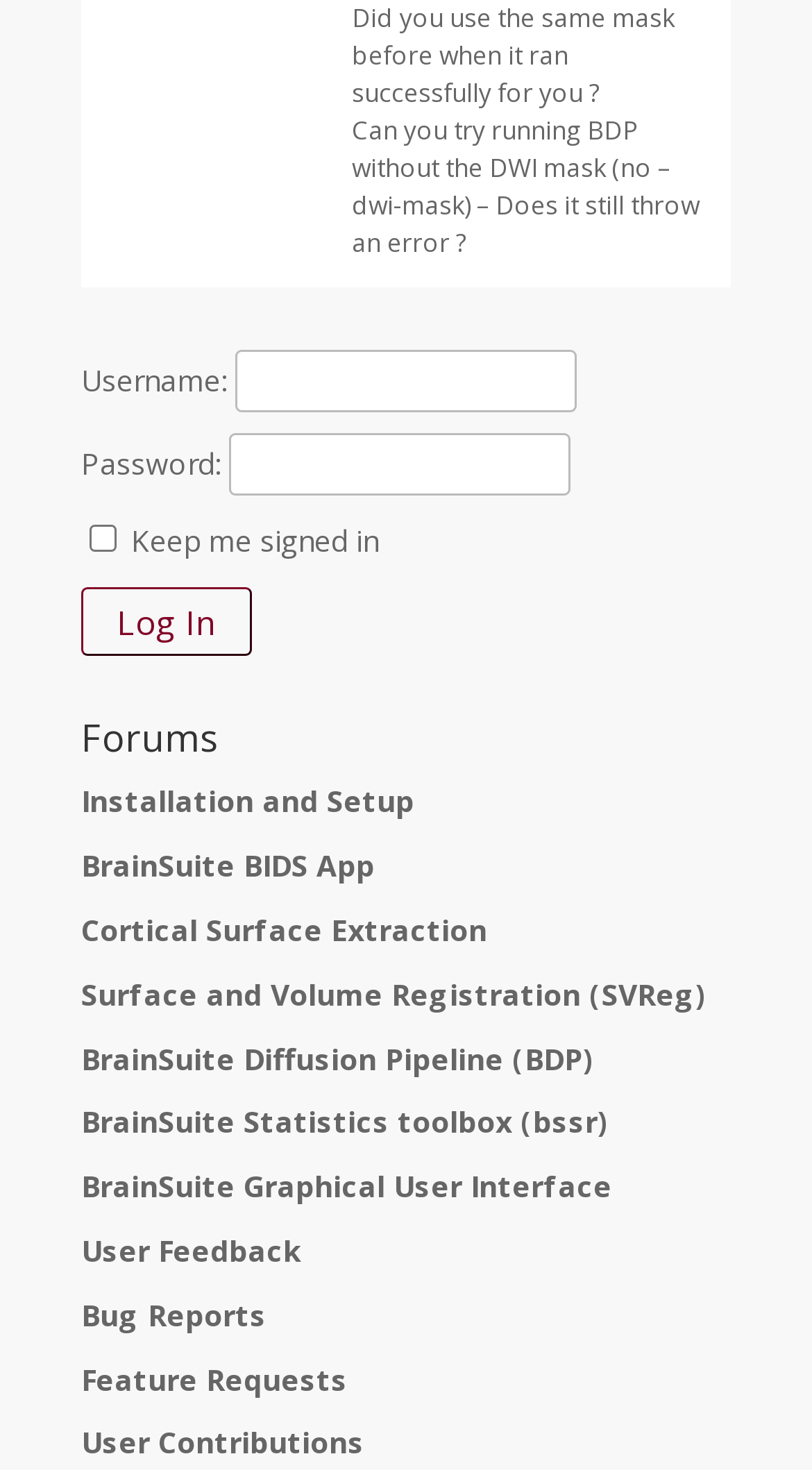What is the text of the first static text element?
Answer the question with a single word or phrase derived from the image.

Did you use the same mask before when it ran successfully for you?